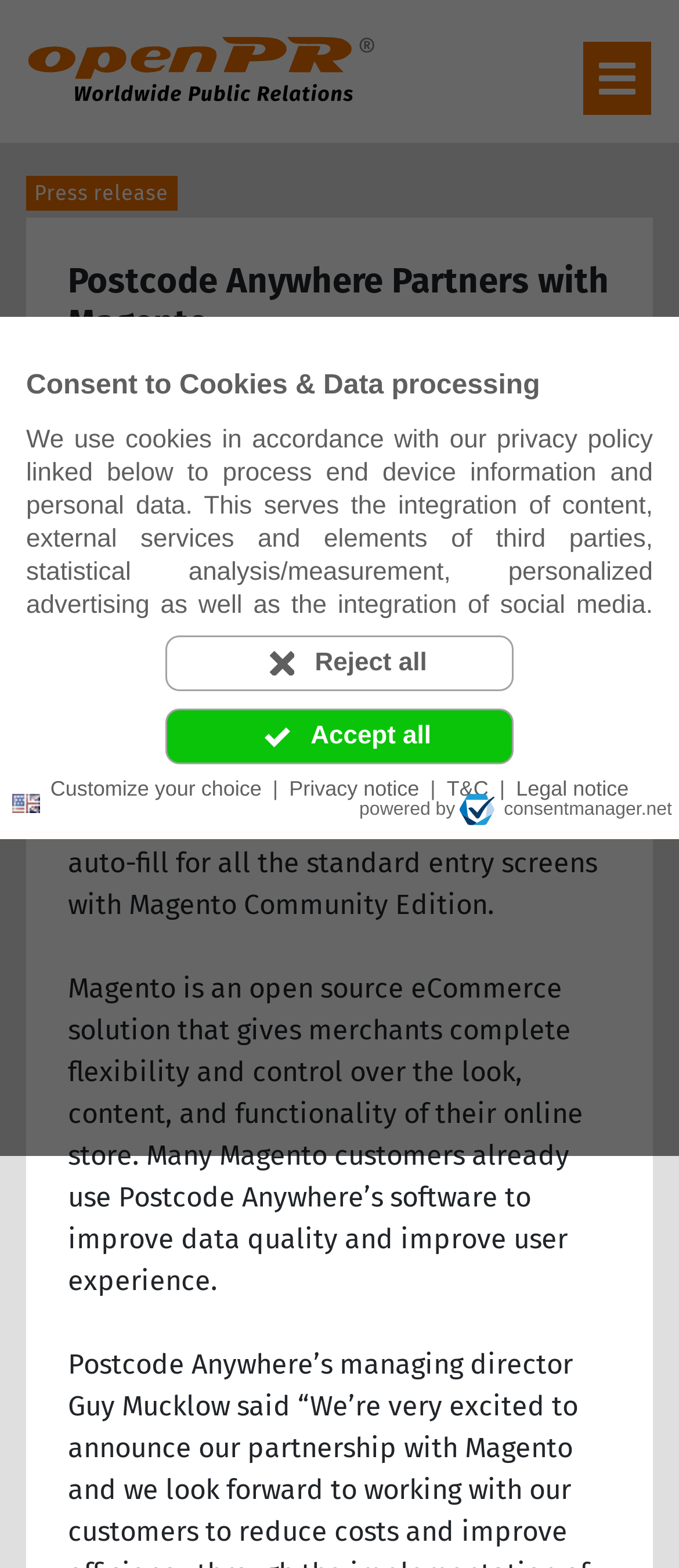Offer a thorough description of the webpage.

The webpage appears to be a press release from Postcode Anywhere, announcing its partnership with Magento, an eCommerce platform provider. 

At the top of the page, there is a dialog box for consenting to cookies and data processing, which takes up about a third of the screen. Within this dialog, there is a heading, a block of text explaining the use of cookies, and three buttons: "Reject all", "Accept all", and "Customize your choice". 

Below the dialog box, there is a link to the openPR logo at the top left corner. Next to it, there is a heading that reads "Press release". 

The main content of the press release is divided into sections. The first section has a heading that reads "Postcode Anywhere Partners with Magento", followed by a date and time stamp, and a category label "IT, New Media & Software". 

The next section has a heading that reads "Press release from: Postcode Anywhere", with a link to the company's name. The main text of the press release follows, which describes the partnership between Postcode Anywhere and Magento, and the benefits of using Postcode Anywhere's address validation software with Magento's eCommerce platform. 

There are three paragraphs of text in total, with no images or graphics other than the openPR logo and the consent manager logo at the bottom of the page. The language selection button is located at the top right corner of the page.